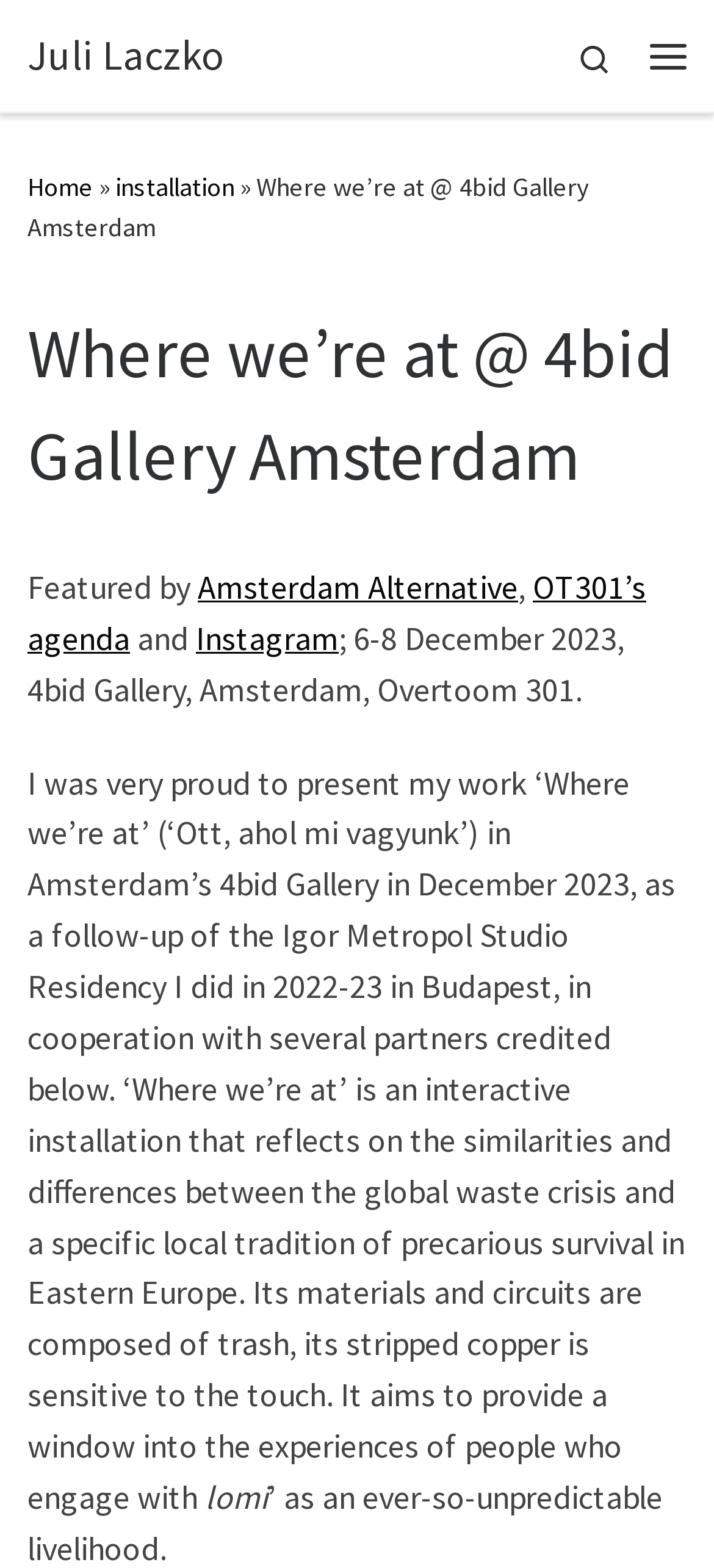Respond to the question below with a single word or phrase: What is the name of the artist?

Juli Laczko